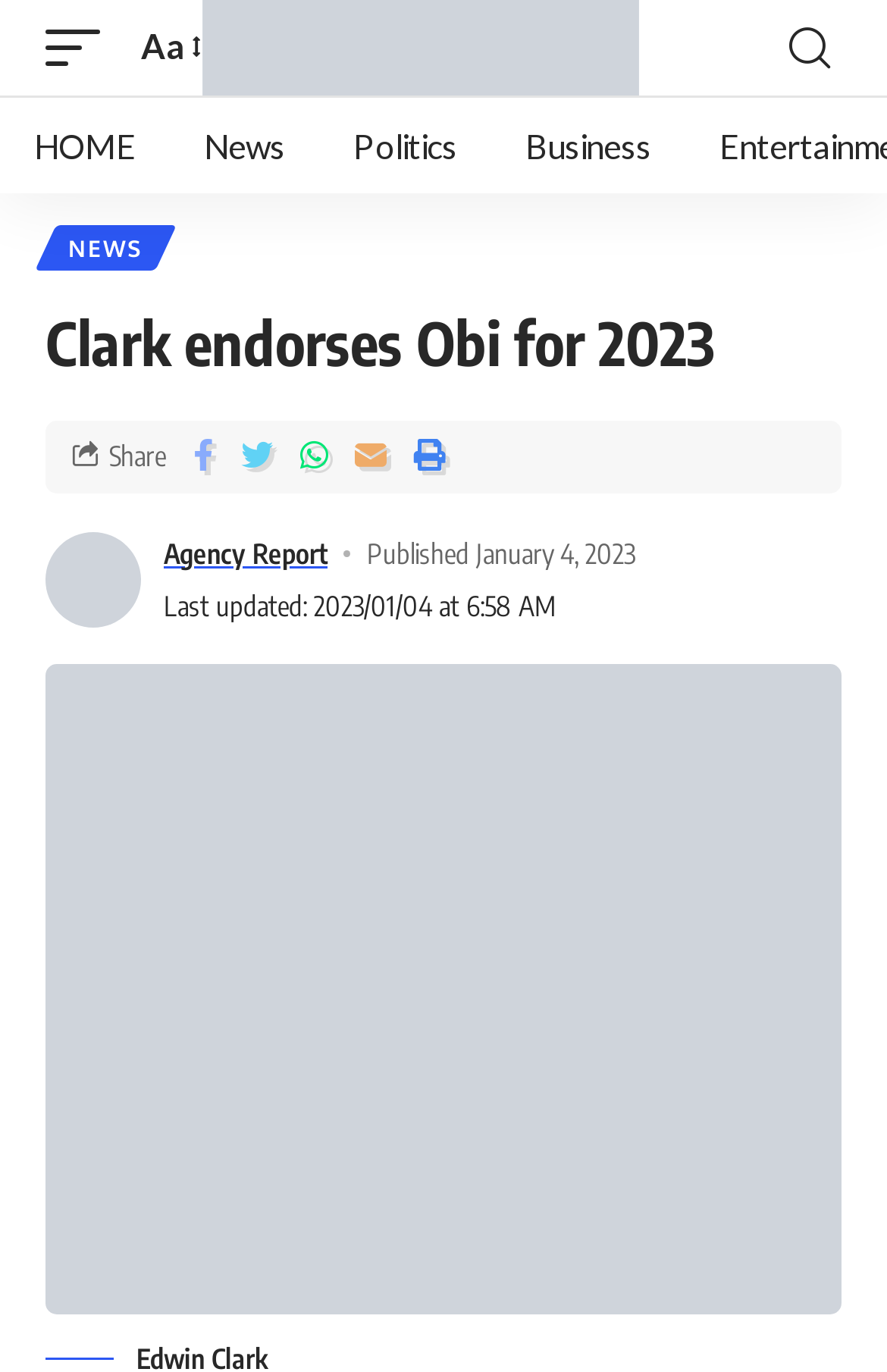Determine the bounding box coordinates for the region that must be clicked to execute the following instruction: "Click on the 'Share' button".

[0.123, 0.319, 0.187, 0.344]